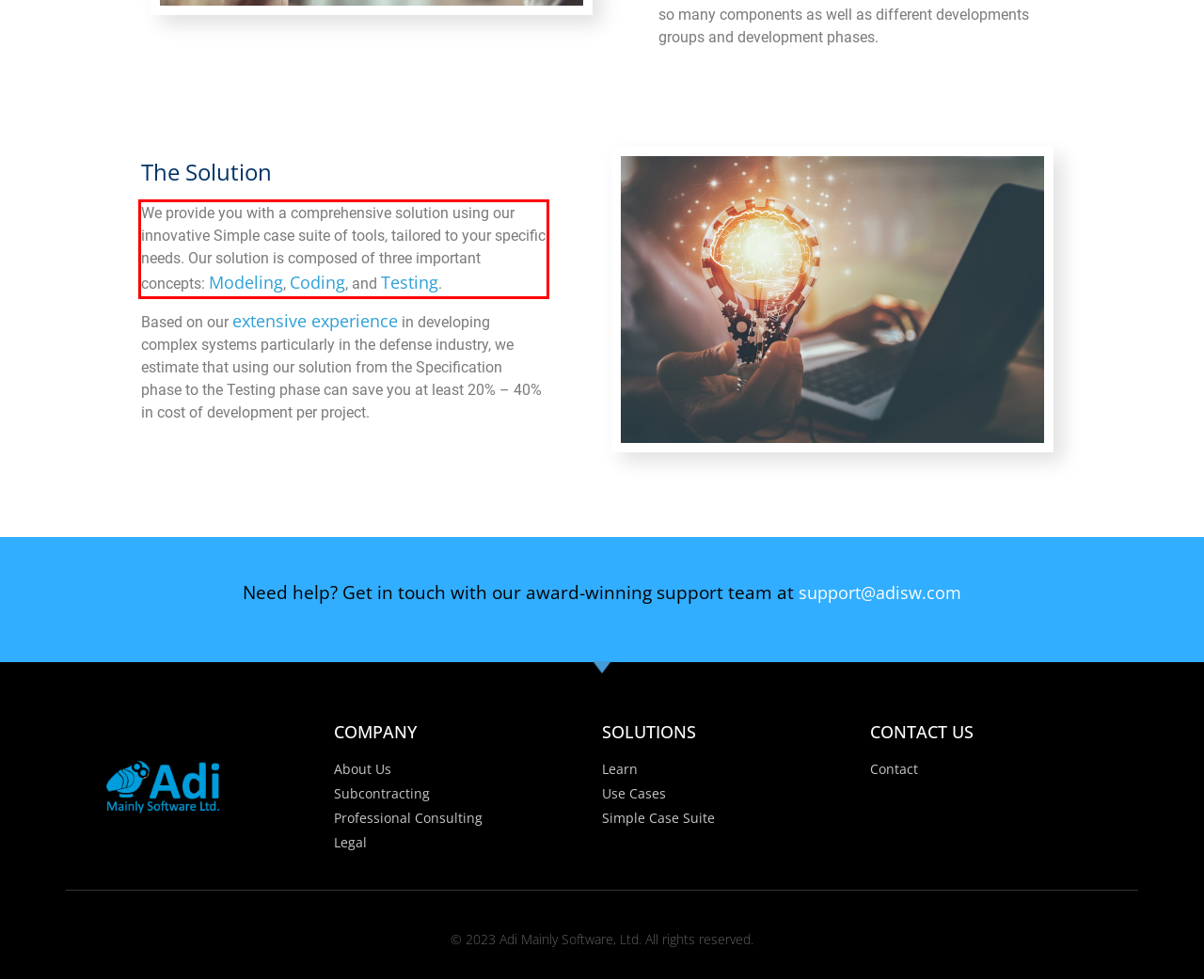Perform OCR on the text inside the red-bordered box in the provided screenshot and output the content.

We provide you with a comprehensive solution using our innovative Simple case suite of tools, tailored to your specific needs. Our solution is composed of three important concepts: Modeling, Coding, and Testing.